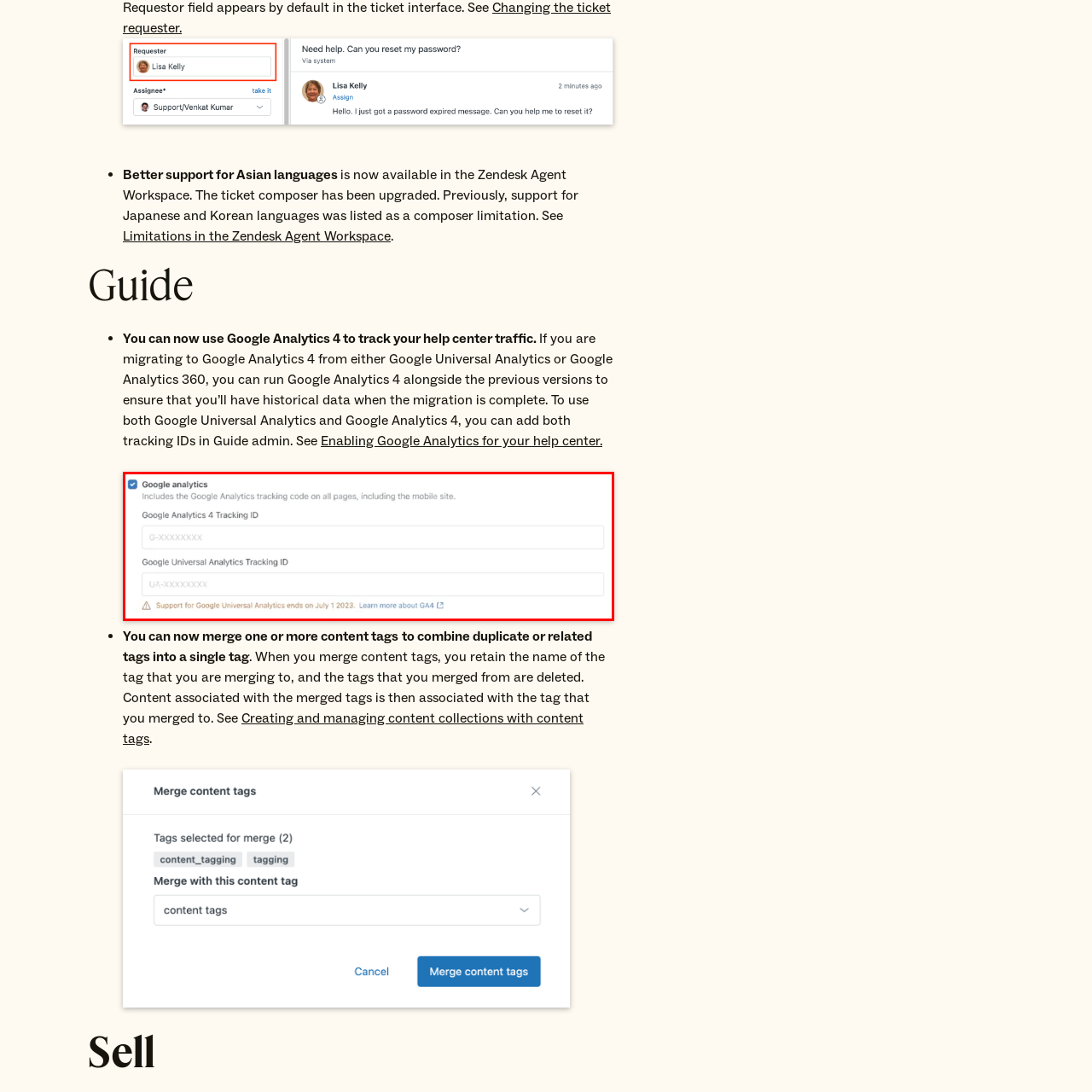Offer an in-depth description of the scene contained in the red rectangle.

The image depicts a user interface section dedicated to Google Analytics settings within a software application. It includes fields for users to input their Google Analytics 4 Tracking ID and their Google Universal Analytics Tracking ID. A checkbox at the top confirms that the Google Analytics tracking code will be included on all pages, including the mobile site. Below the input fields, a note emphasizes the impending end of support for Google Universal Analytics, indicating that it will conclude on July 1, 2023, and encourages users to learn more about Google Analytics 4 (GA4). This interface serves as a critical tool for businesses seeking to track and analyze their website traffic effectively.